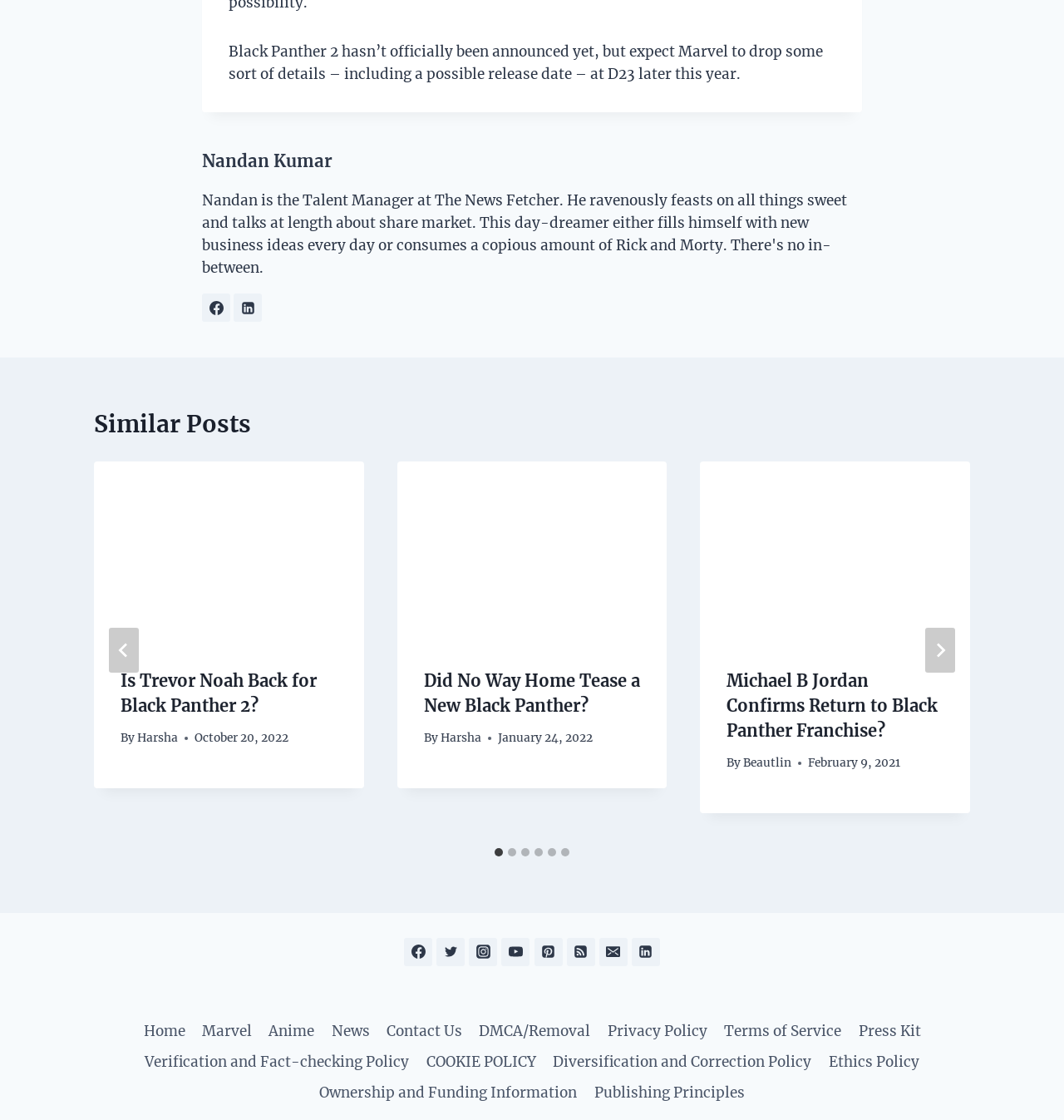Bounding box coordinates should be in the format (top-left x, top-left y, bottom-right x, bottom-right y) and all values should be floating point numbers between 0 and 1. Determine the bounding box coordinate for the UI element described as: RSS

[0.533, 0.837, 0.559, 0.862]